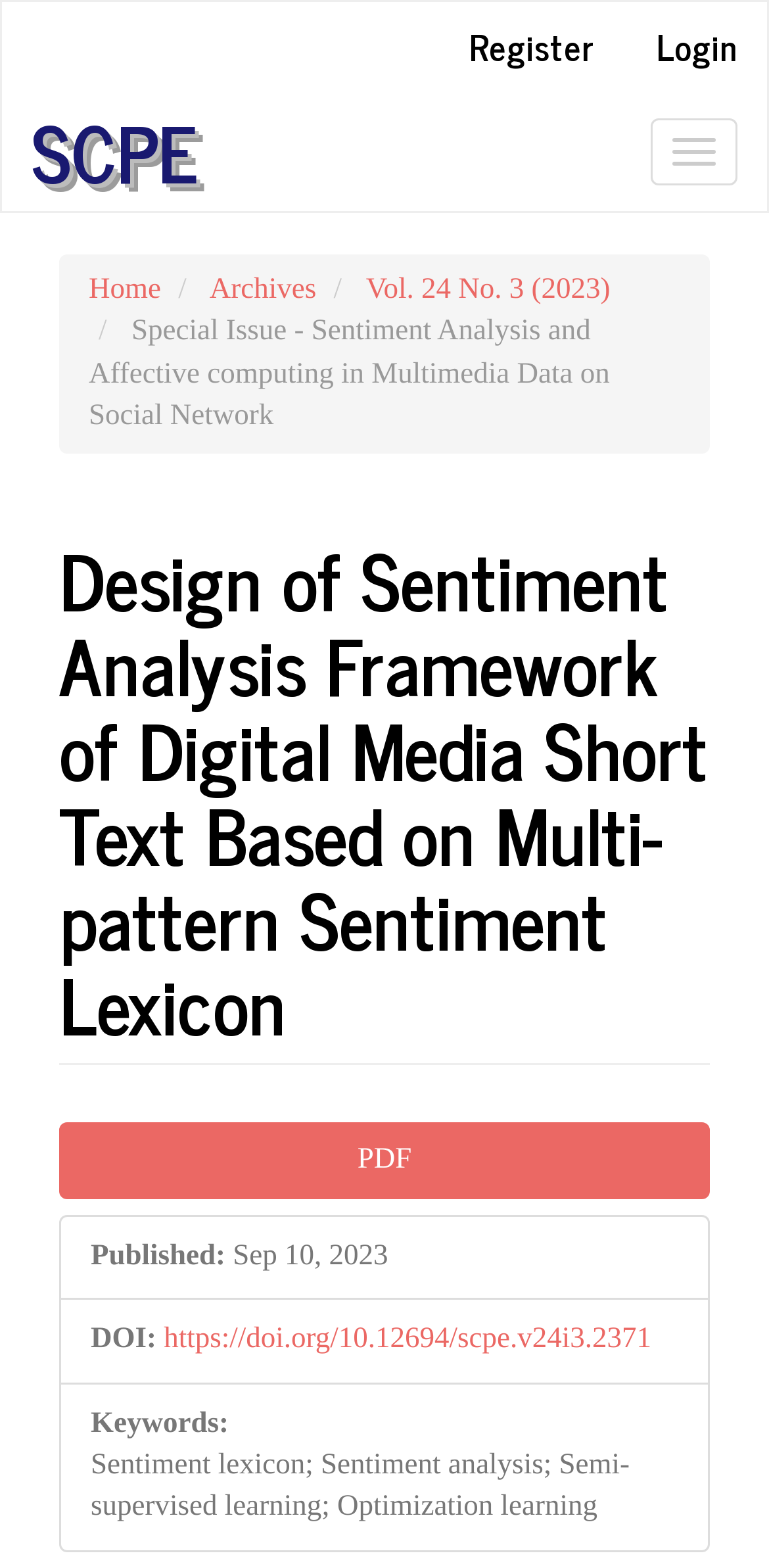Please find the bounding box coordinates of the element that needs to be clicked to perform the following instruction: "View the article in PDF". The bounding box coordinates should be four float numbers between 0 and 1, represented as [left, top, right, bottom].

[0.077, 0.715, 0.923, 0.765]